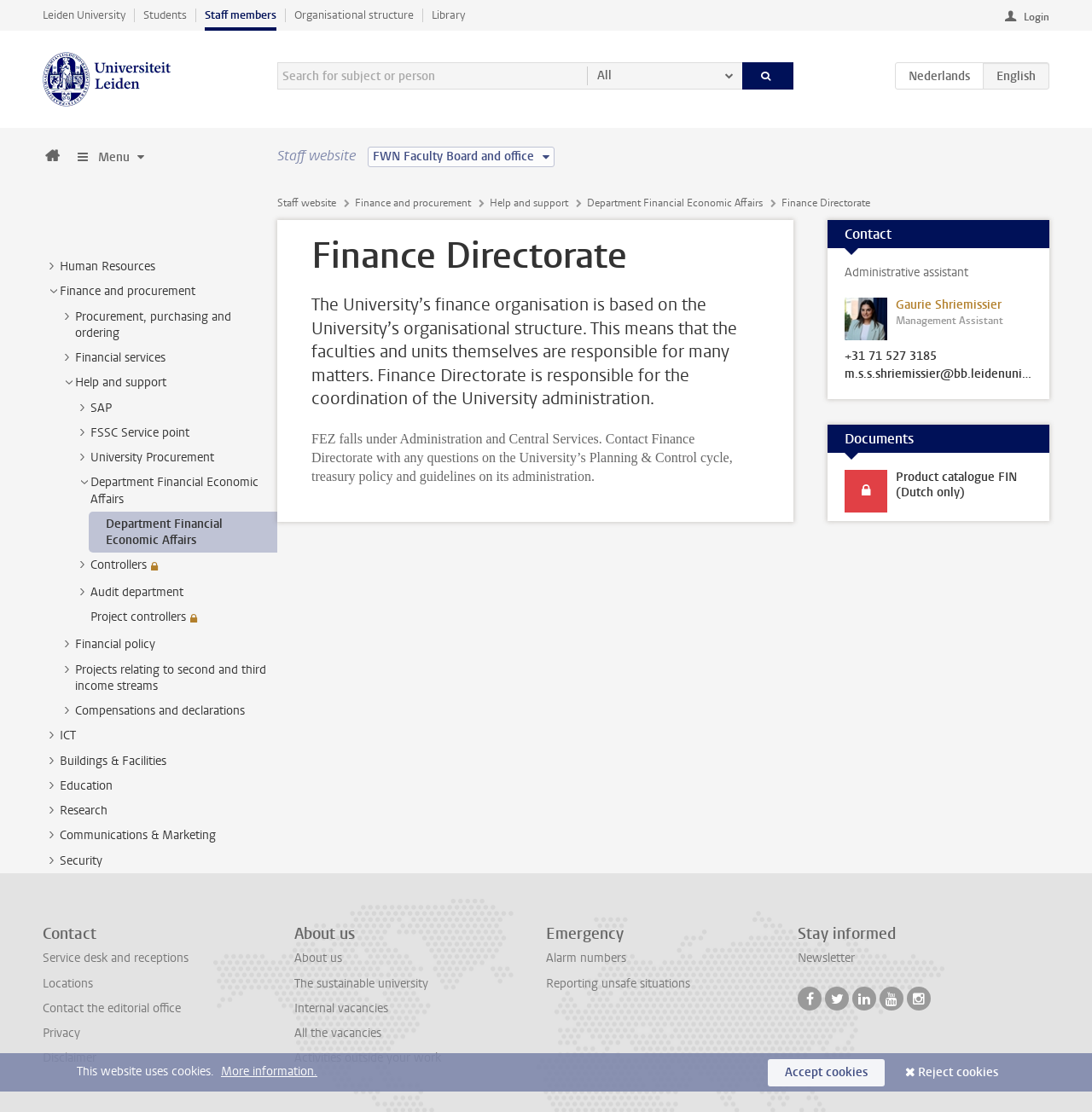Identify the bounding box coordinates of the part that should be clicked to carry out this instruction: "Click on the WeTransfer Logo Image".

None